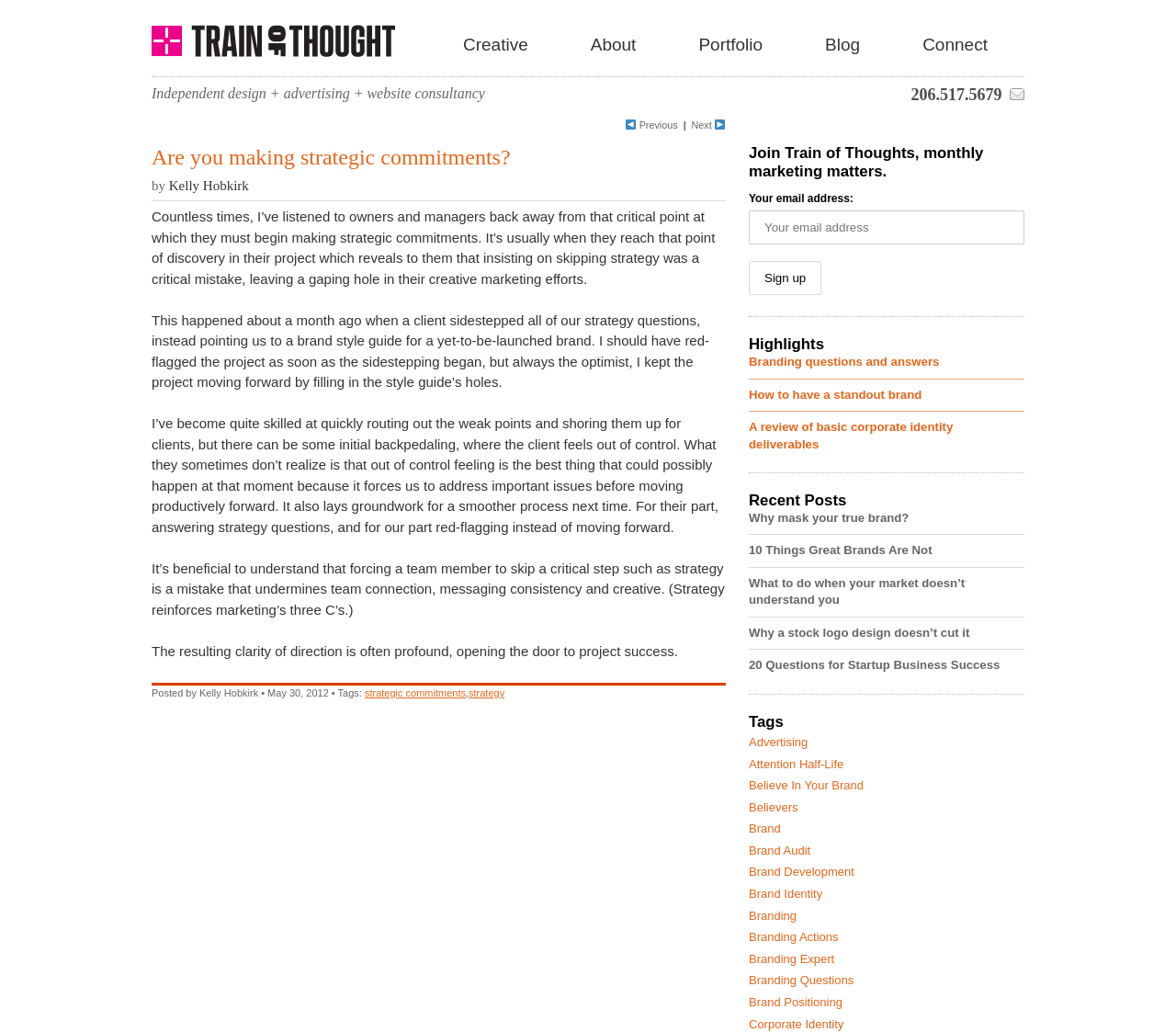Please identify the bounding box coordinates of the element I should click to complete this instruction: 'Click on the 'Sign up' button'. The coordinates should be given as four float numbers between 0 and 1, like this: [left, top, right, bottom].

[0.637, 0.253, 0.699, 0.286]